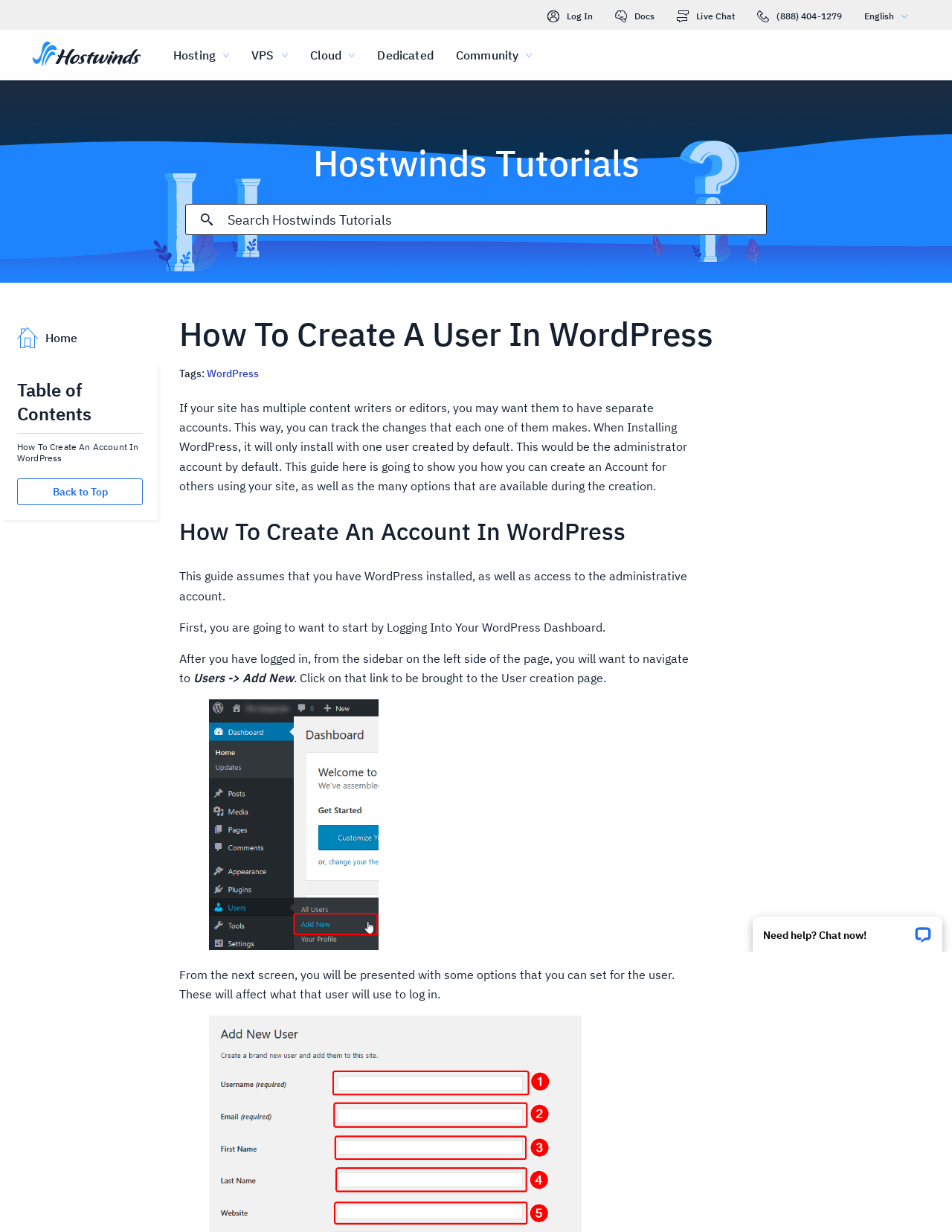Pinpoint the bounding box coordinates of the area that must be clicked to complete this instruction: "Search for tutorials".

[0.239, 0.168, 0.804, 0.188]